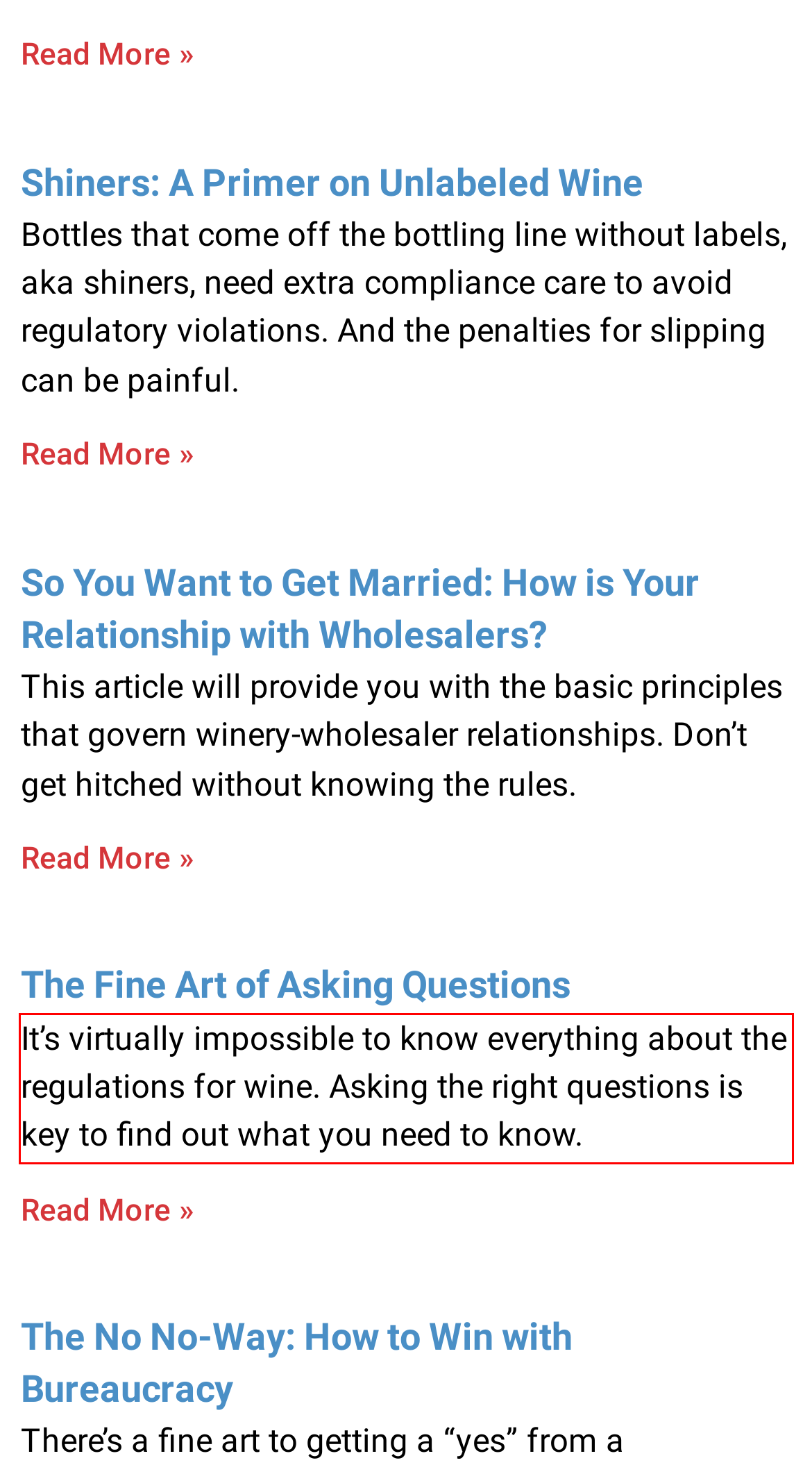Please identify the text within the red rectangular bounding box in the provided webpage screenshot.

It’s virtually impossible to know everything about the regulations for wine. Asking the right questions is key to find out what you need to know.